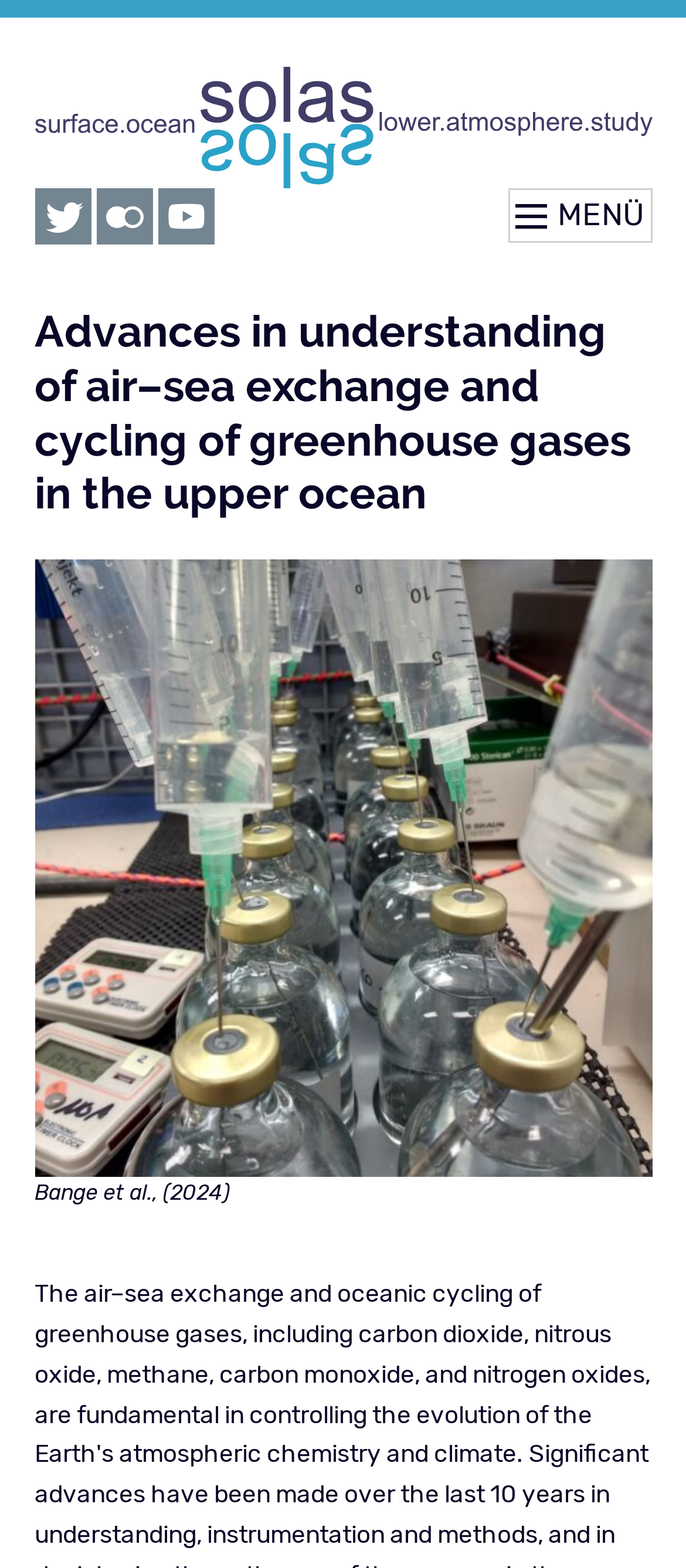What is the caption of the figure?
Based on the image, answer the question with as much detail as possible.

The figure has a caption, which is 'Bange et al., (2024)', as indicated by the StaticText element with the text 'Bange et al., (2024)'.